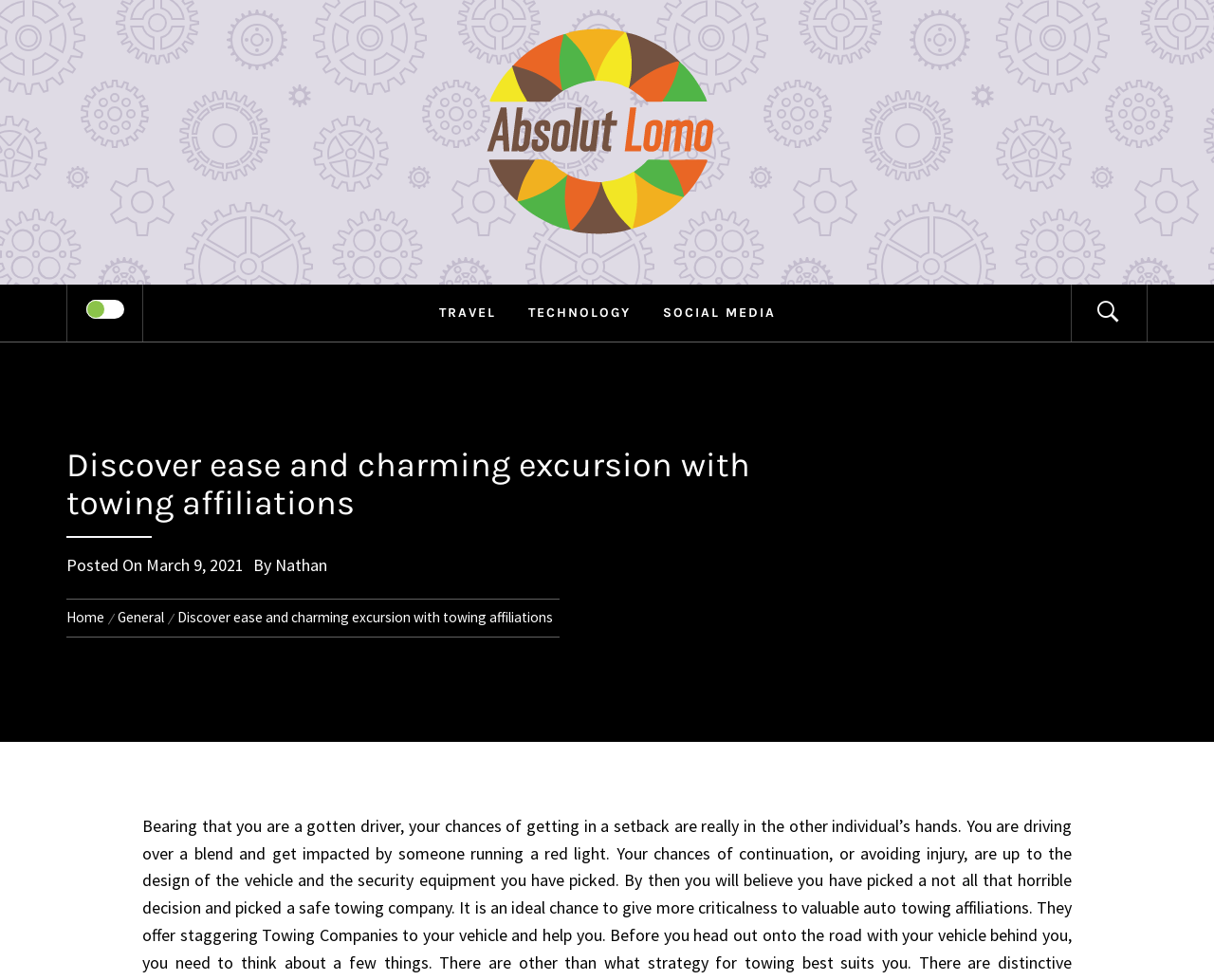Please identify the bounding box coordinates of the area that needs to be clicked to follow this instruction: "Share this article on Facebook".

None